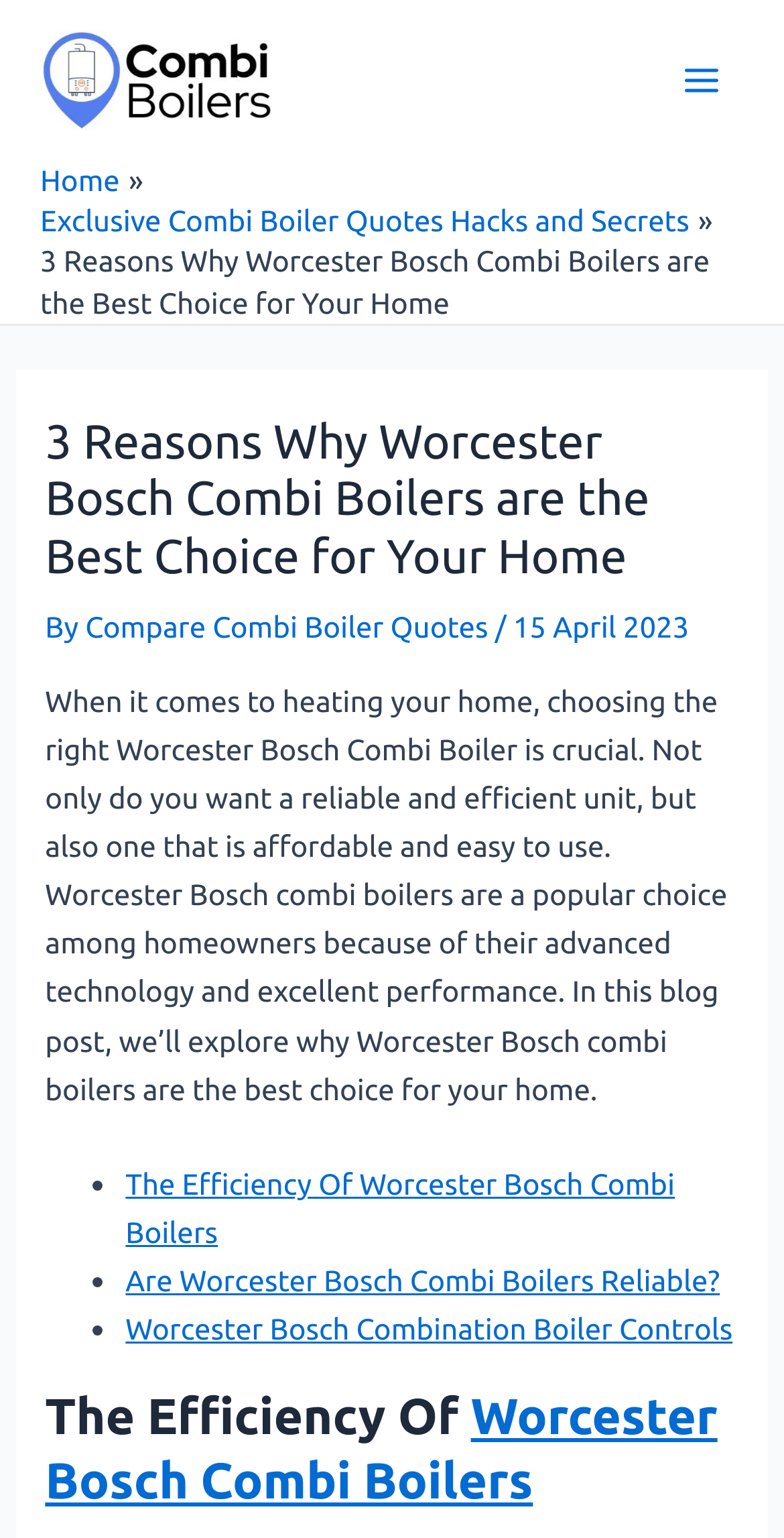Please respond in a single word or phrase: 
Who wrote the blog post?

Compare Combi Boiler Quotes